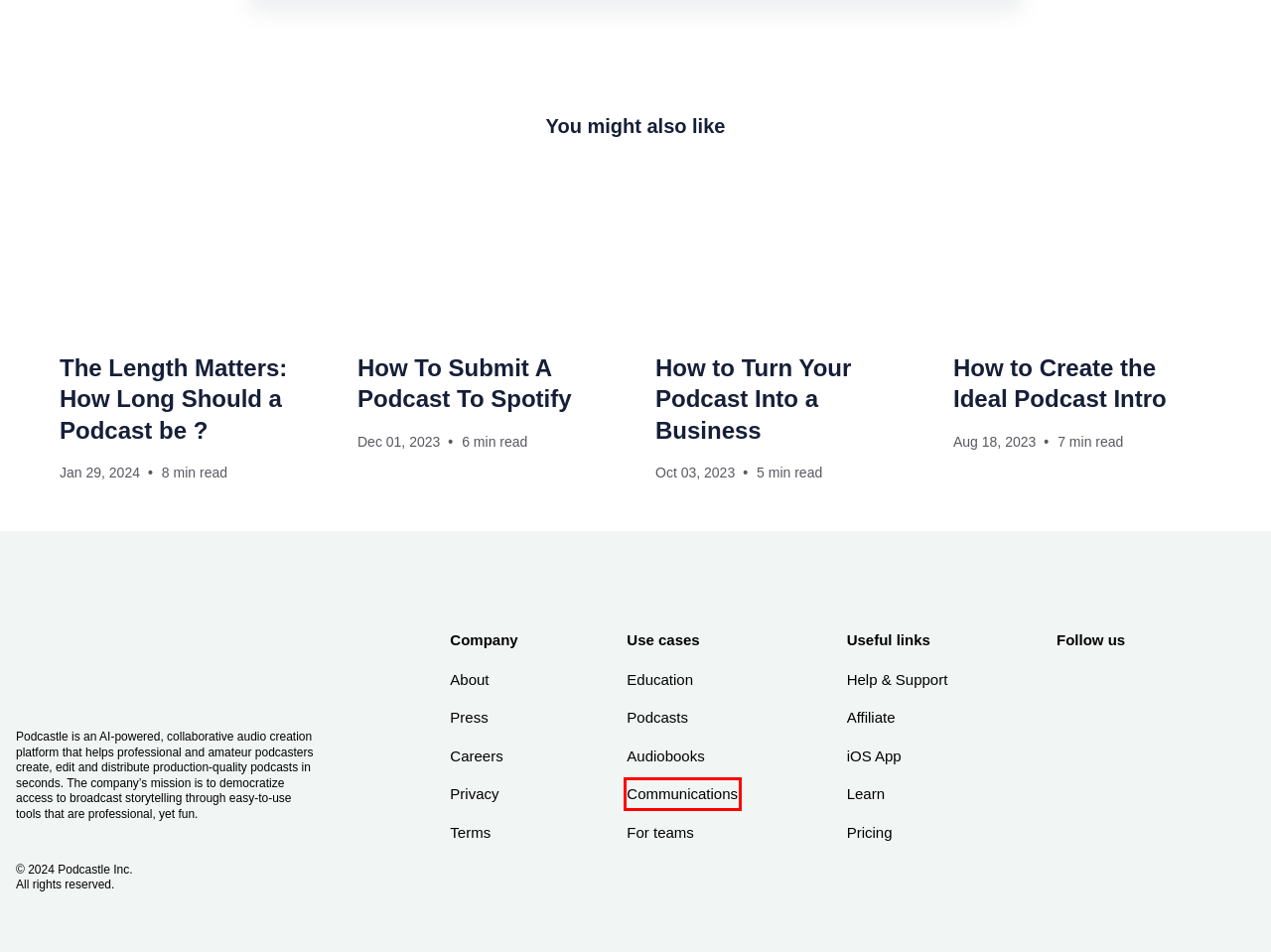Observe the provided screenshot of a webpage with a red bounding box around a specific UI element. Choose the webpage description that best fits the new webpage after you click on the highlighted element. These are your options:
A. Podcastle: All-in-One Podcast Software
B. About Us | Podcastle
C. Podcastle.ai on App Store | Record Remote Interviews Straight From Your Pocket
D. Podcastle Affiliate Program
E. Enhance the Learning Experience with Podcastle
F. Podcastle for Communications
G. Podcastle Blog
H. Current Vacancies | Podcastle Careers

F